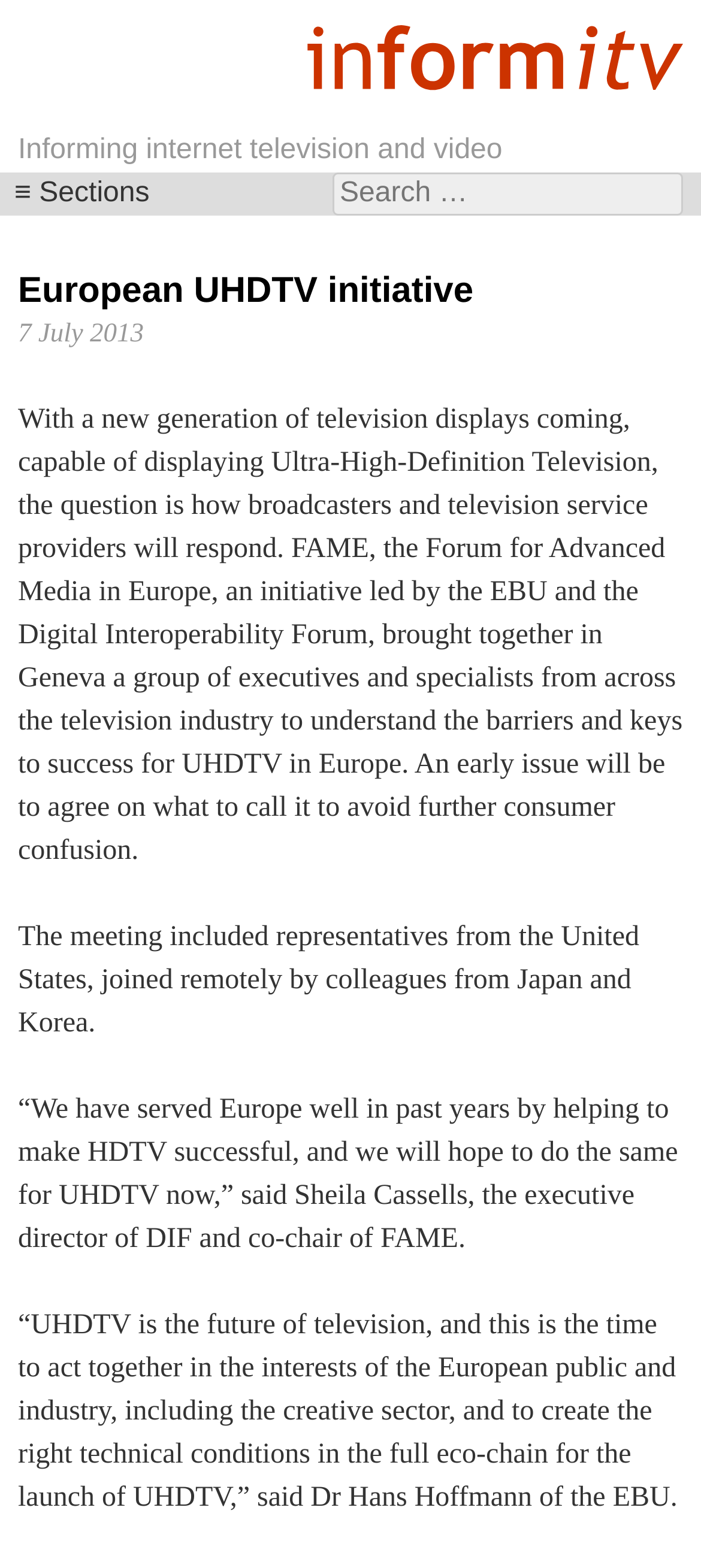Answer succinctly with a single word or phrase:
Who is the executive director of DIF?

Sheila Cassells